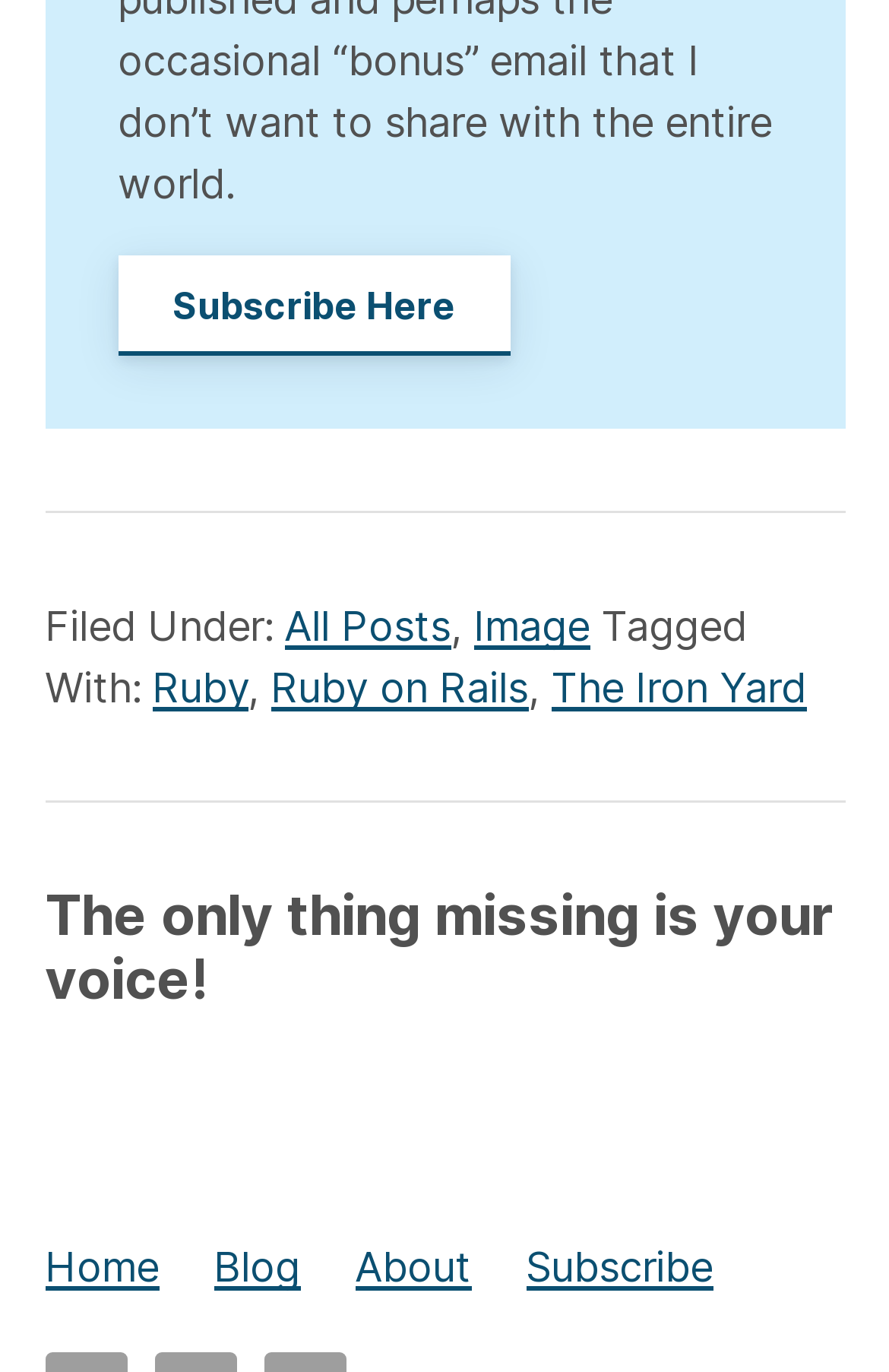Locate the bounding box coordinates of the item that should be clicked to fulfill the instruction: "Visit the home page".

[0.05, 0.907, 0.178, 0.941]